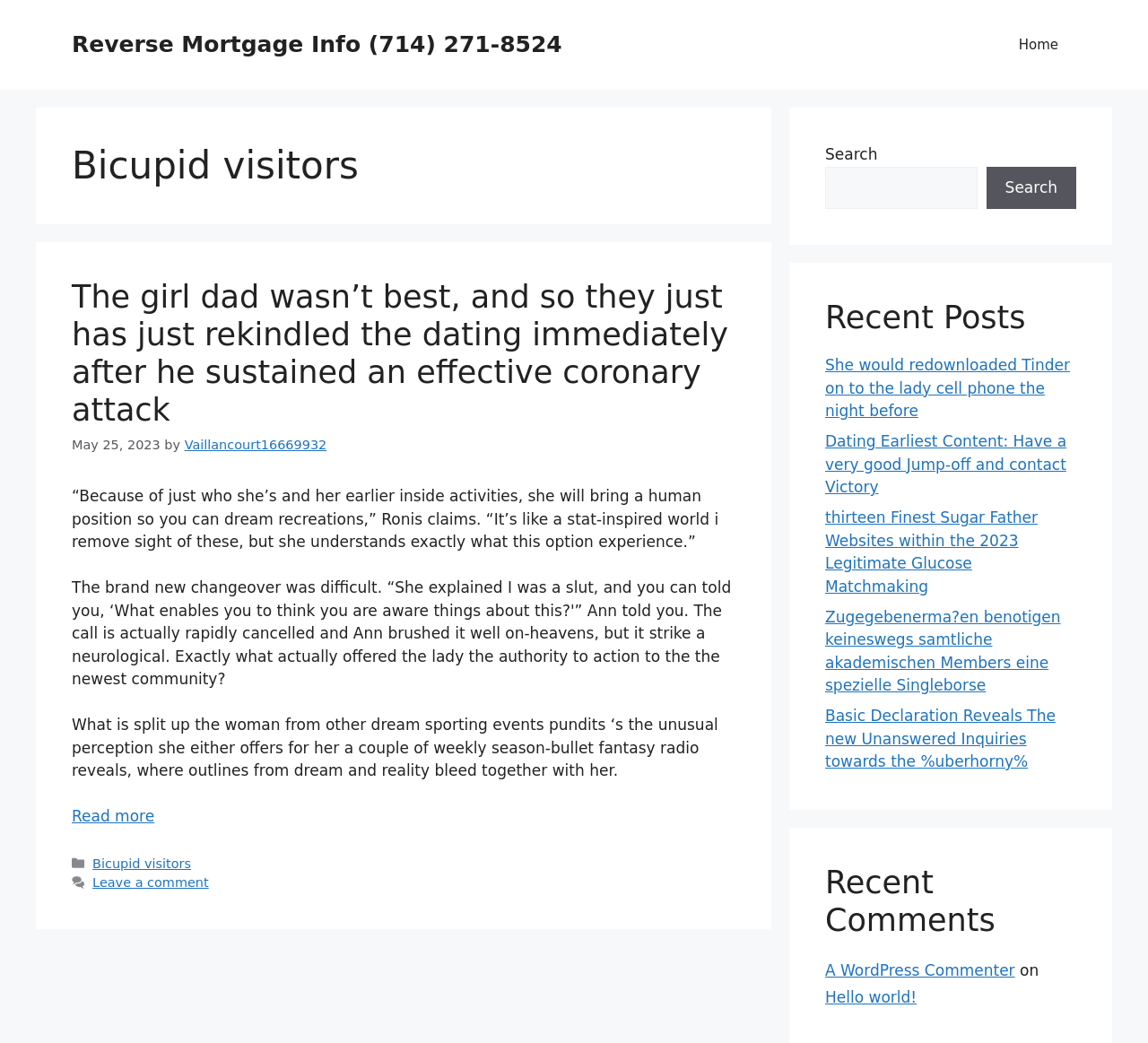What is the purpose of the 'Categories' link?
Please provide a single word or phrase as your answer based on the screenshot.

To view categorized content